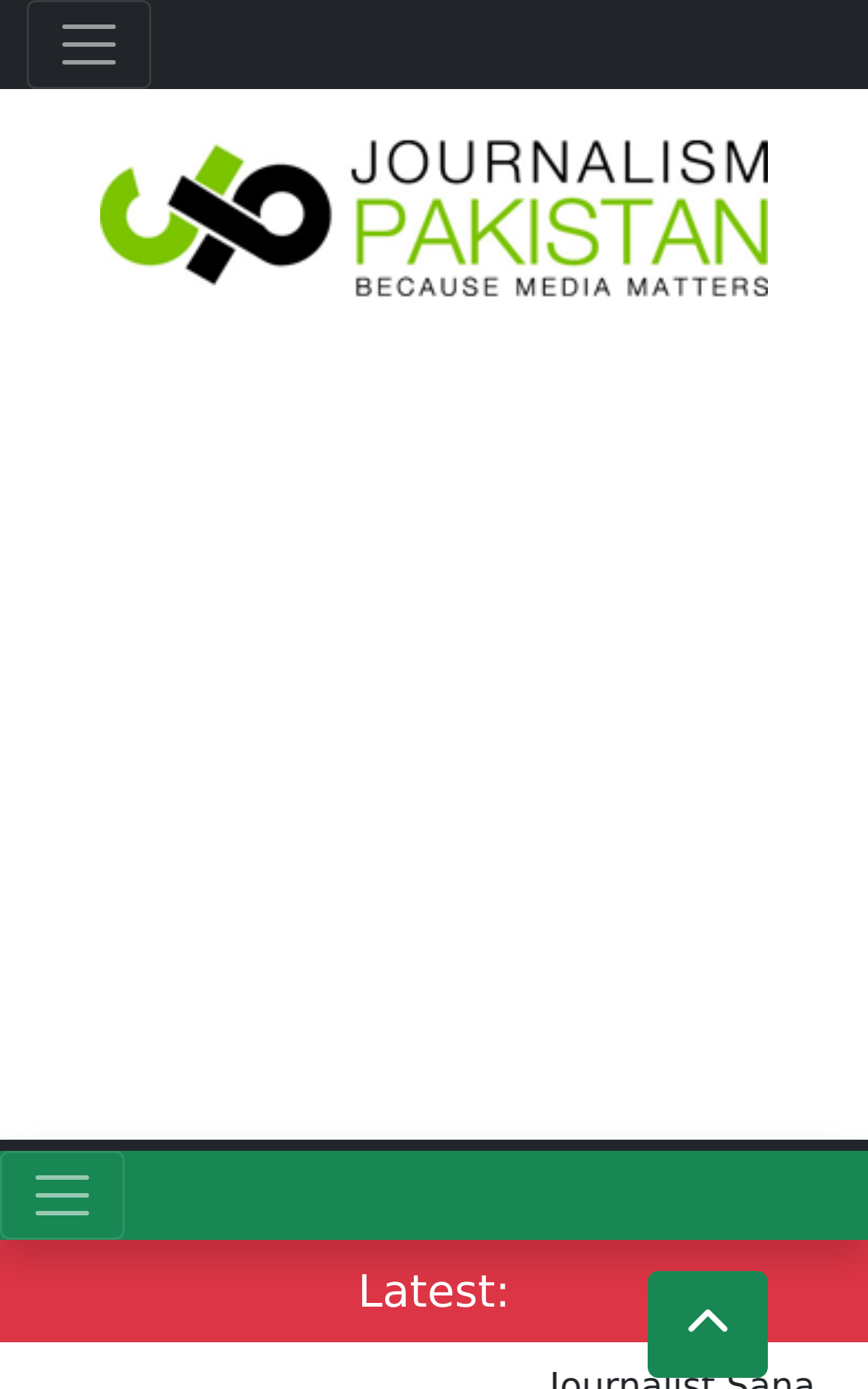What type of content is below the 'Latest:' text?
Based on the image, answer the question with a single word or brief phrase.

Unknown